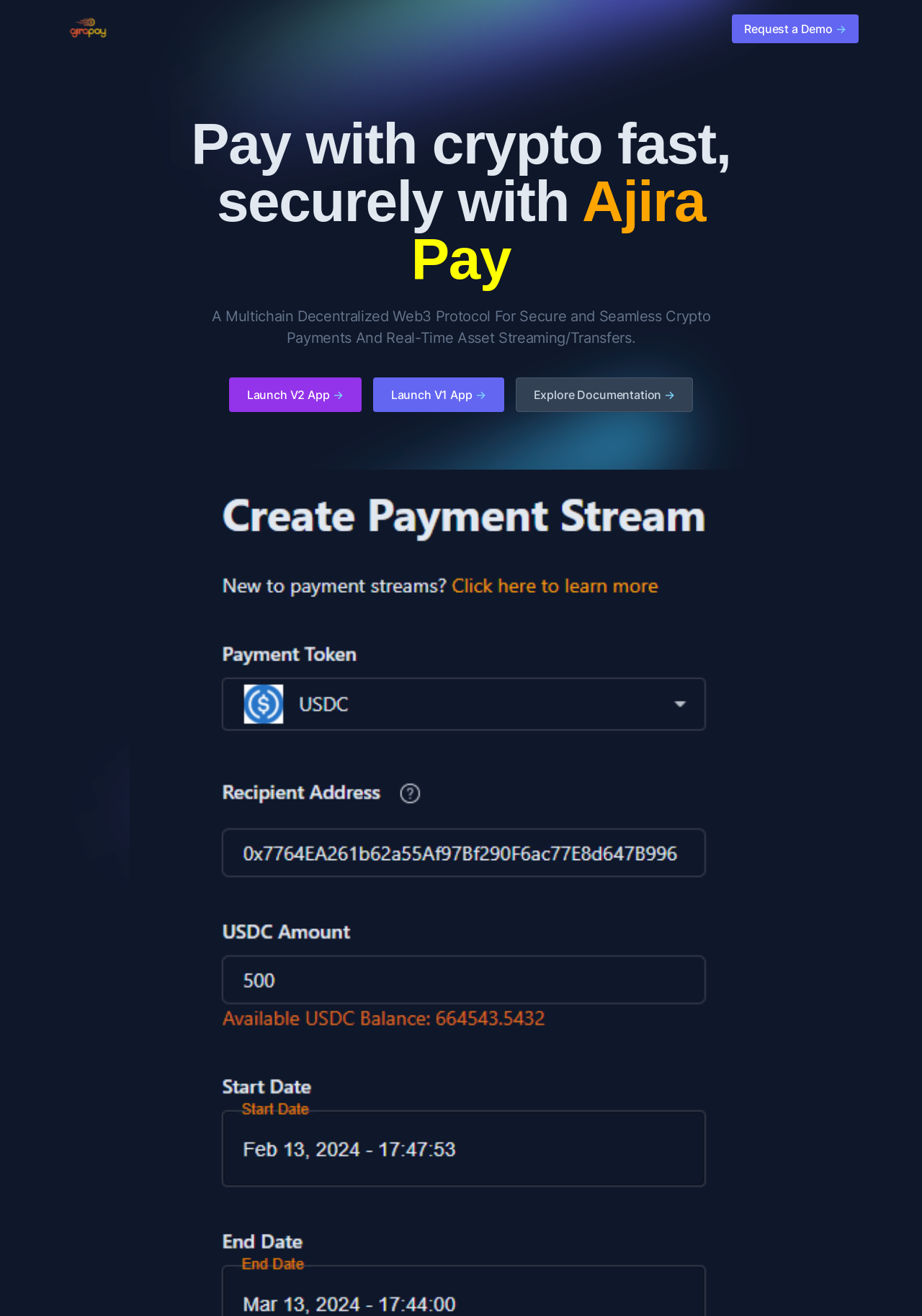Provide a brief response using a word or short phrase to this question:
How many app versions are available?

Two